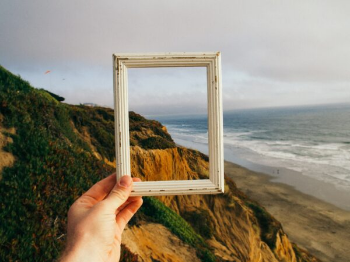What is the theme evoked by the setting in the image? Based on the screenshot, please respond with a single word or phrase.

Exploration and art vs nature